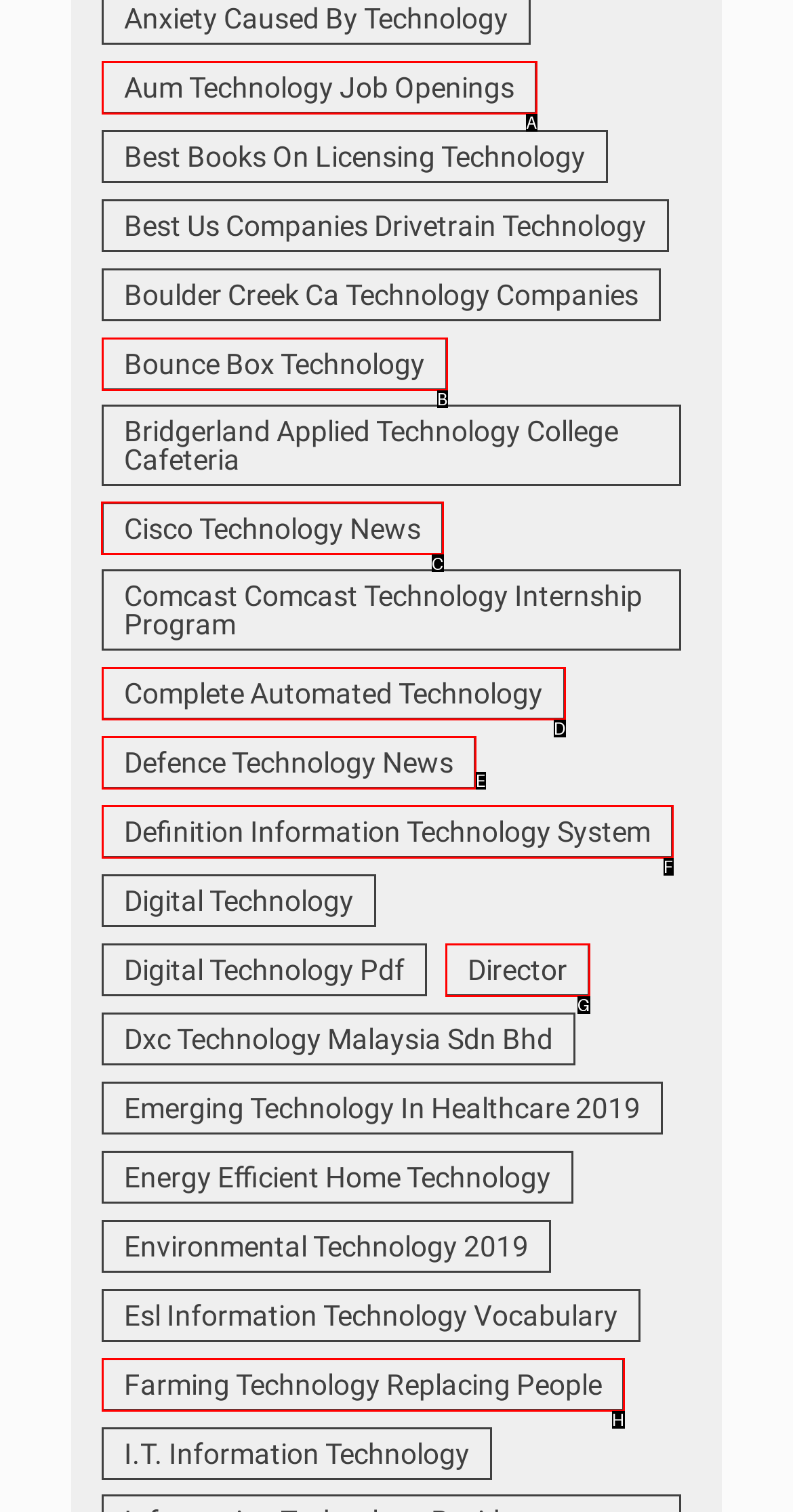Which option should be clicked to complete this task: Learn about Cisco Technology News
Reply with the letter of the correct choice from the given choices.

C